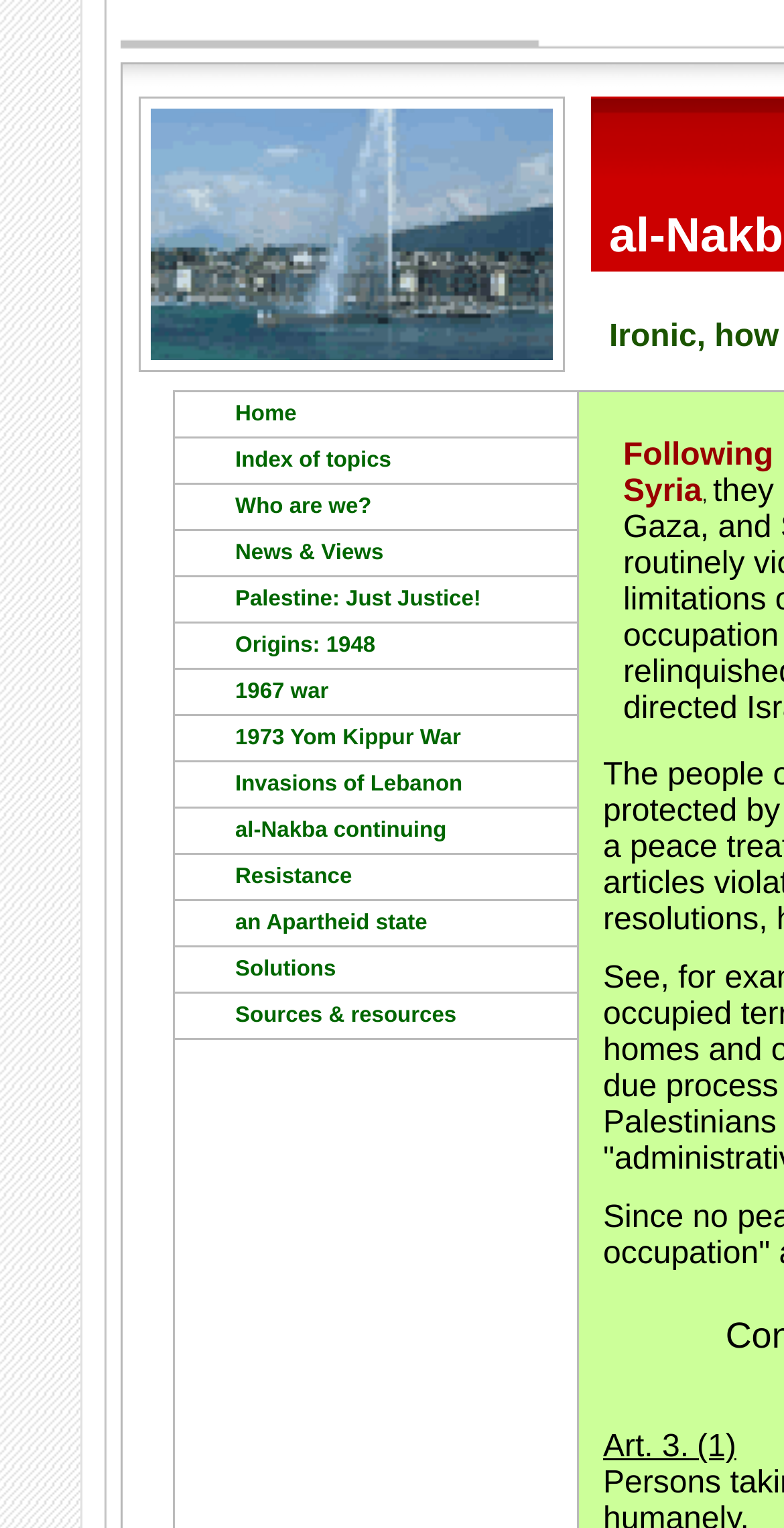Extract the main heading text from the webpage.

al-Nakba: the Palestinian "Catastrophe"